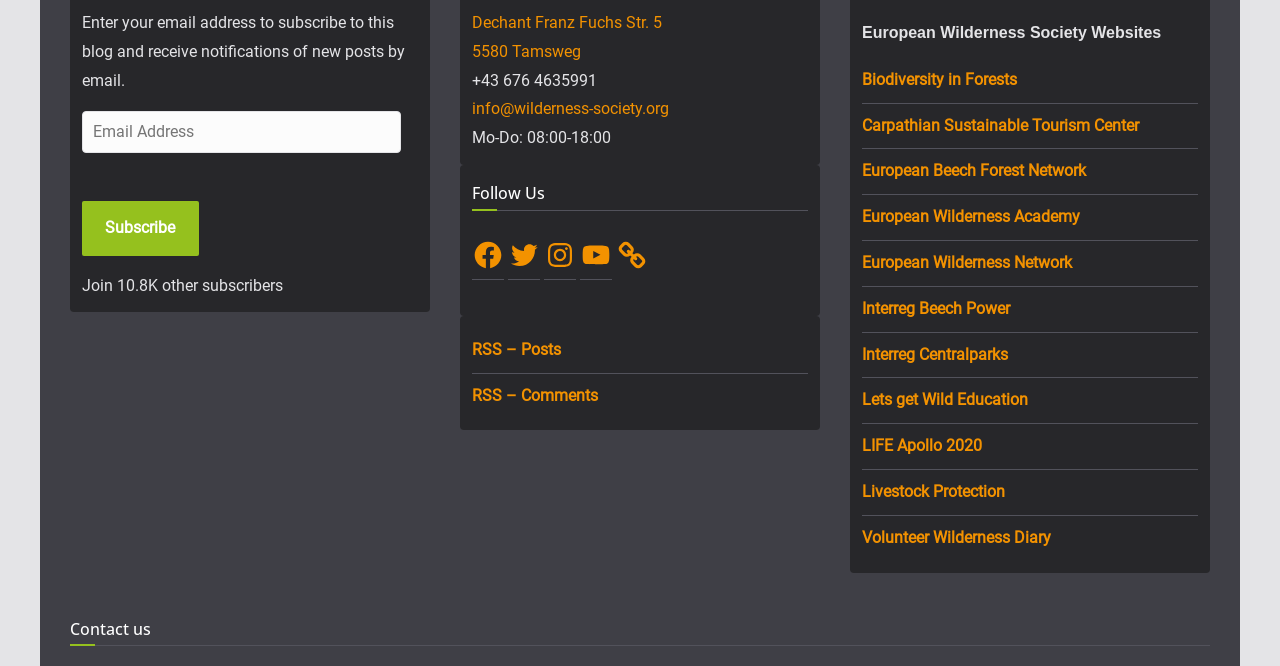Locate the bounding box coordinates of the element I should click to achieve the following instruction: "Click Subscribe button".

[0.064, 0.302, 0.155, 0.384]